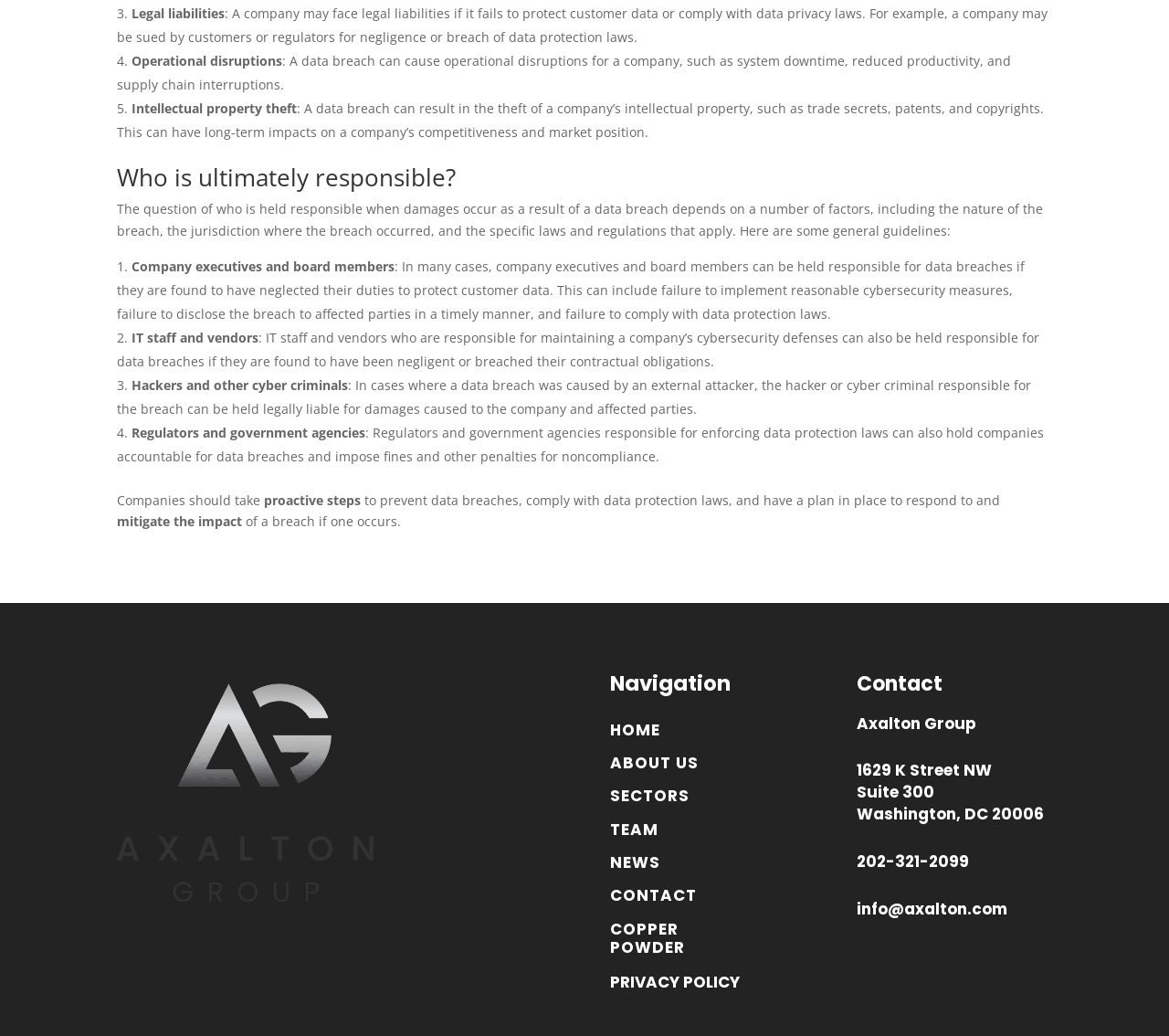Find the bounding box coordinates for the element described here: "TEAM".

[0.522, 0.792, 0.563, 0.817]